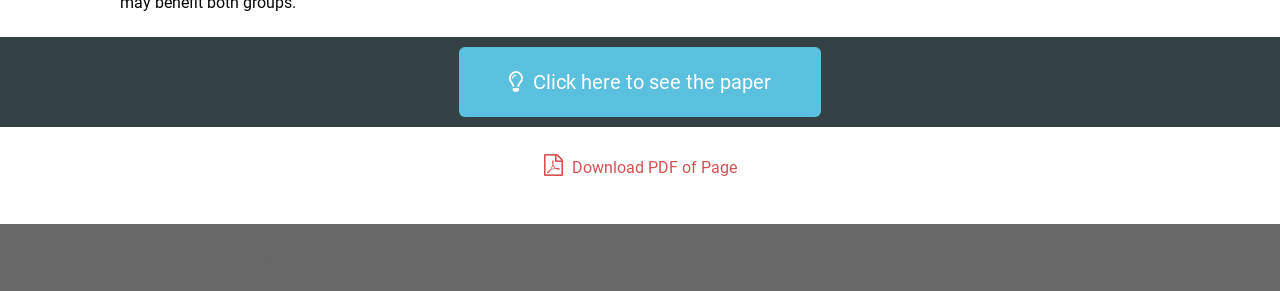Predict the bounding box of the UI element based on the description: "Download PDF of Page". The coordinates should be four float numbers between 0 and 1, formatted as [left, top, right, bottom].

[0.425, 0.505, 0.575, 0.634]